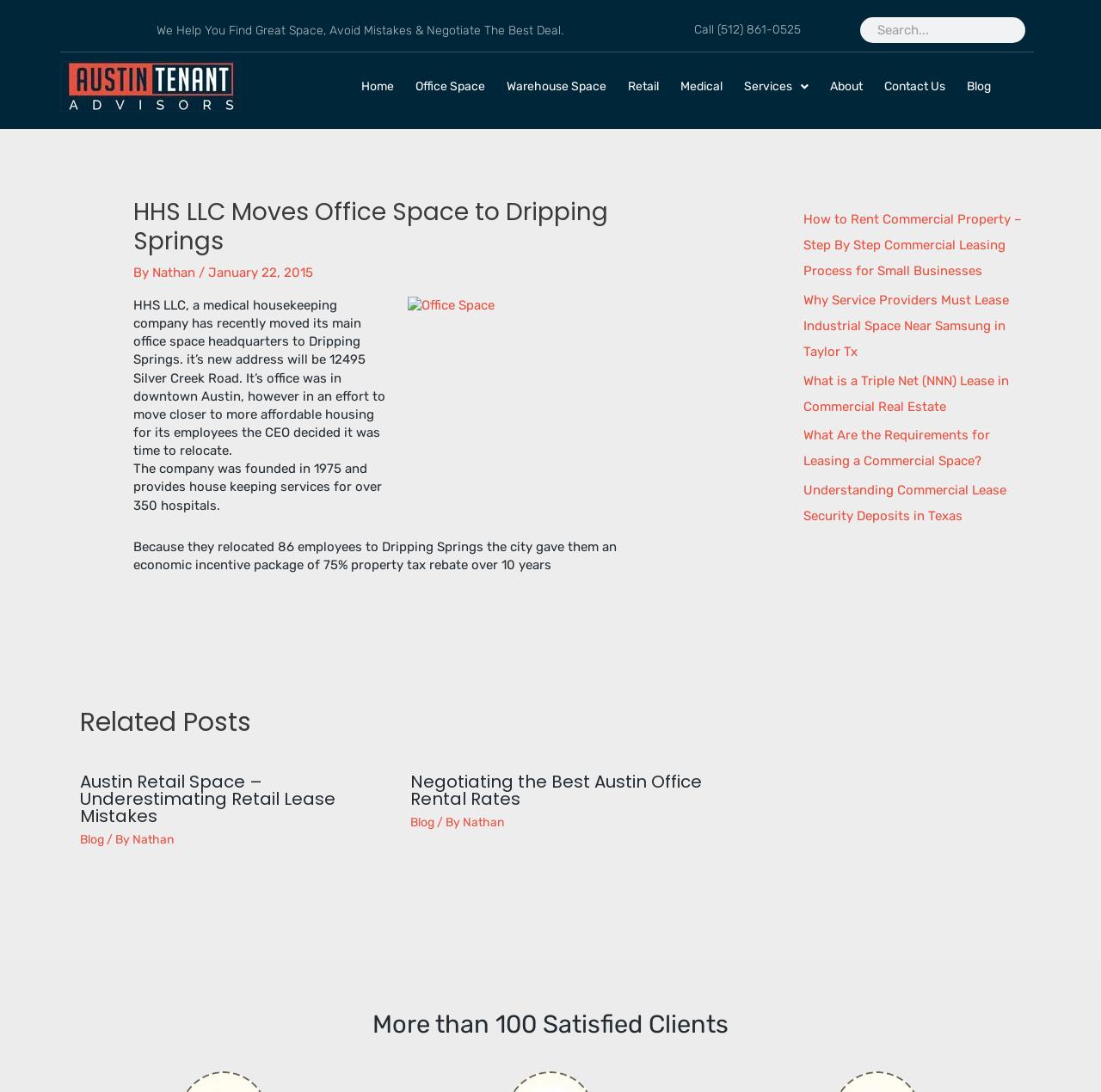What is the economic incentive package offered to HHS LLC by the city of Dripping Springs?
Please give a detailed answer to the question using the information shown in the image.

The answer can be found in the article section of the webpage, where it is stated that 'Because they relocated 86 employees to Dripping Springs the city gave them an economic incentive package of 75% property tax rebate over 10 years'.